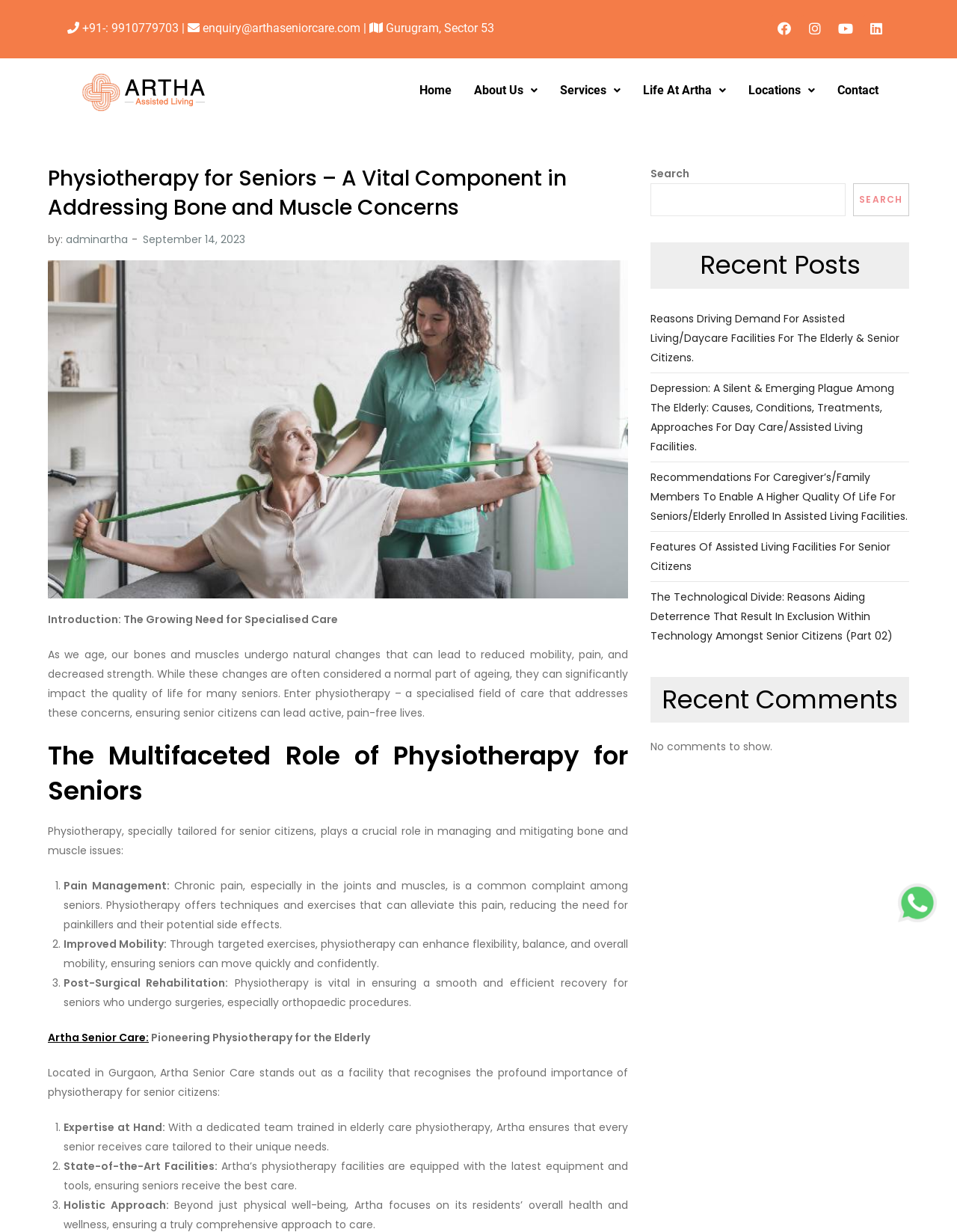How many recent posts are displayed on the webpage?
Please answer the question as detailed as possible.

The number of recent posts can be found in the section that displays the recent posts. There are five links to recent posts, each with a title and a brief description.